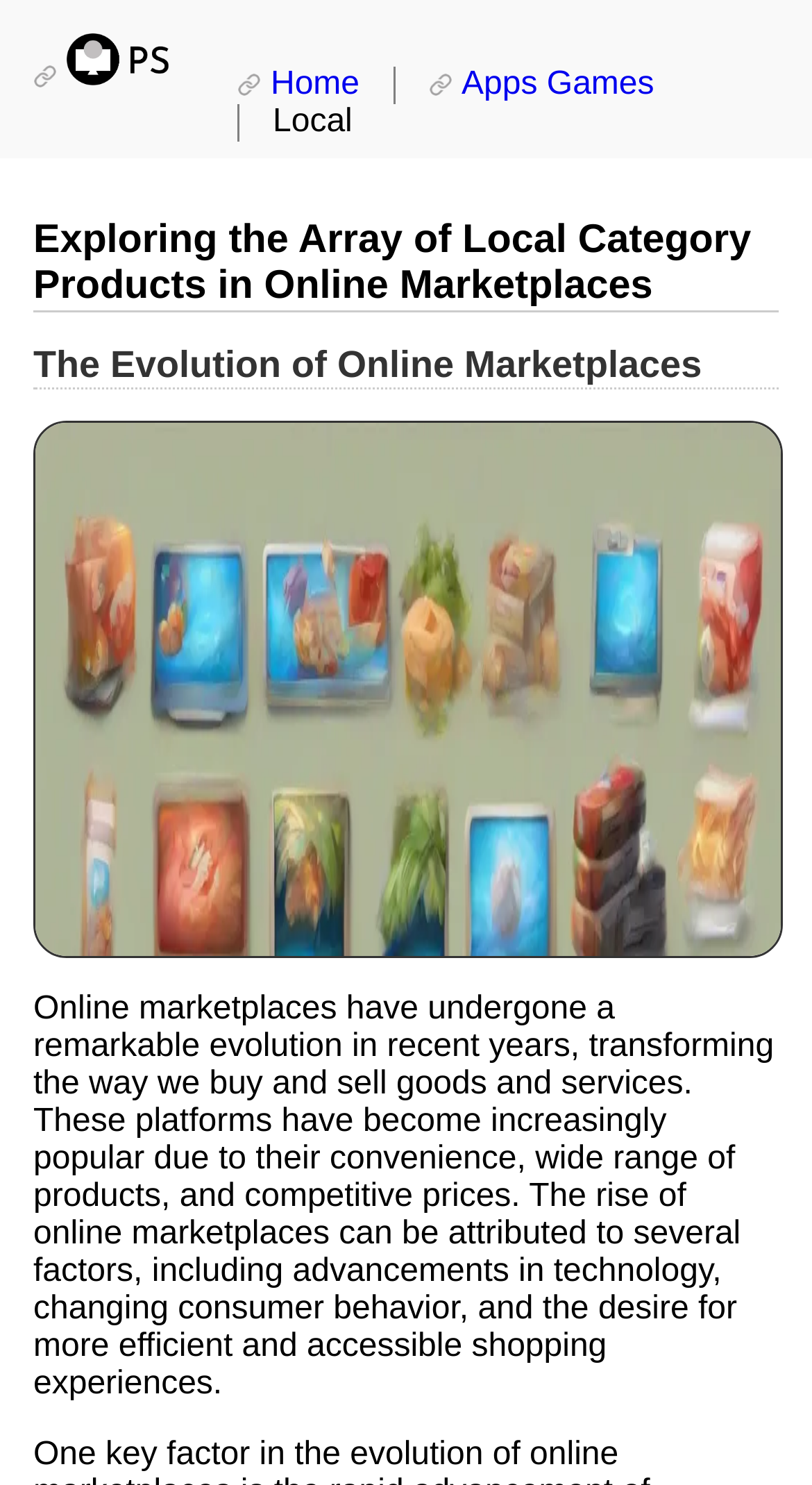Answer succinctly with a single word or phrase:
What is above the 'Home' link?

Image